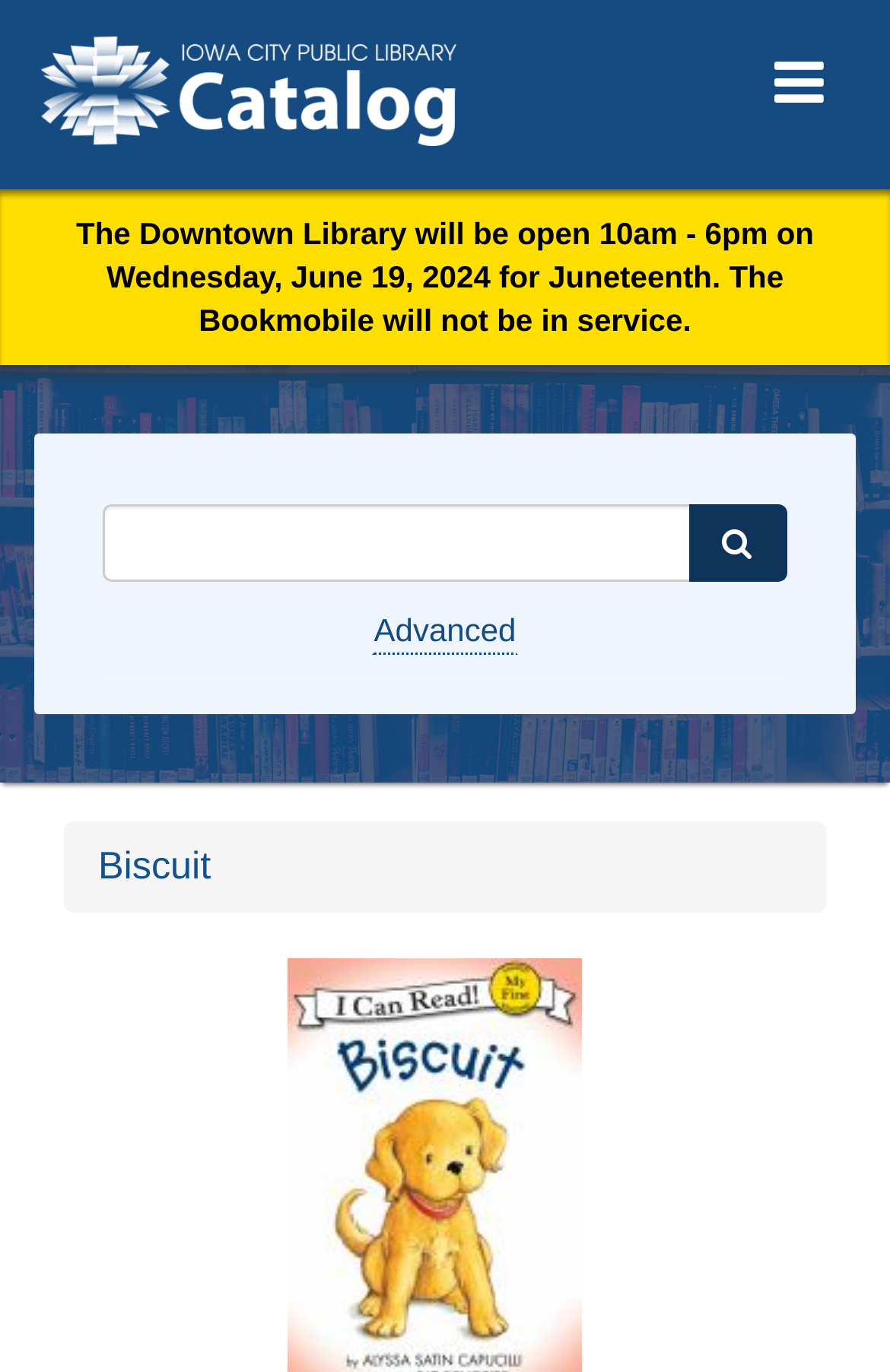Provide a brief response to the question using a single word or phrase: 
What is the name of the library catalog?

Iowa City Public Library Catalog